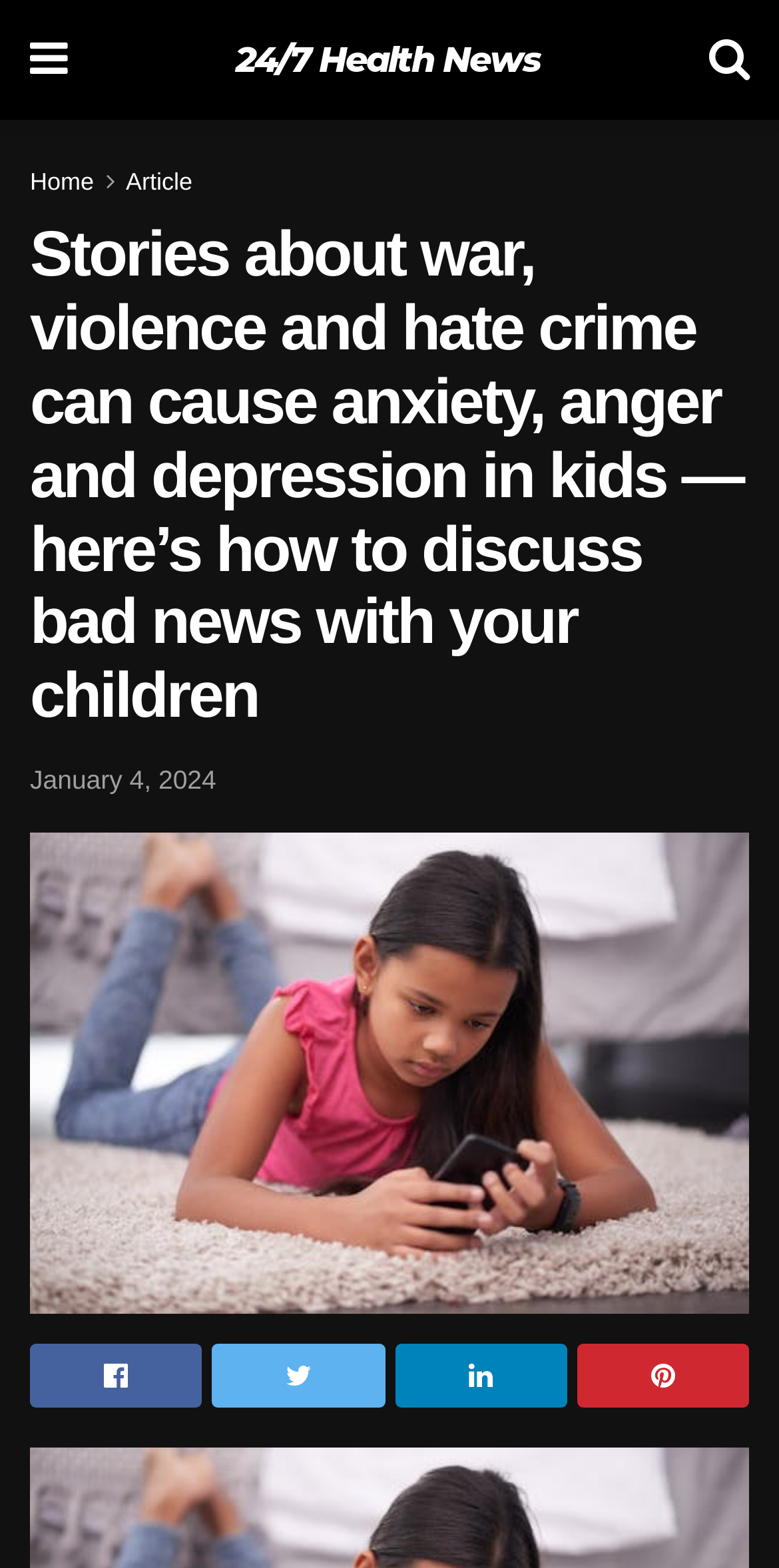Identify the bounding box for the given UI element using the description provided. Coordinates should be in the format (top-left x, top-left y, bottom-right x, bottom-right y) and must be between 0 and 1. Here is the description: January 4, 2024

[0.038, 0.487, 0.278, 0.506]